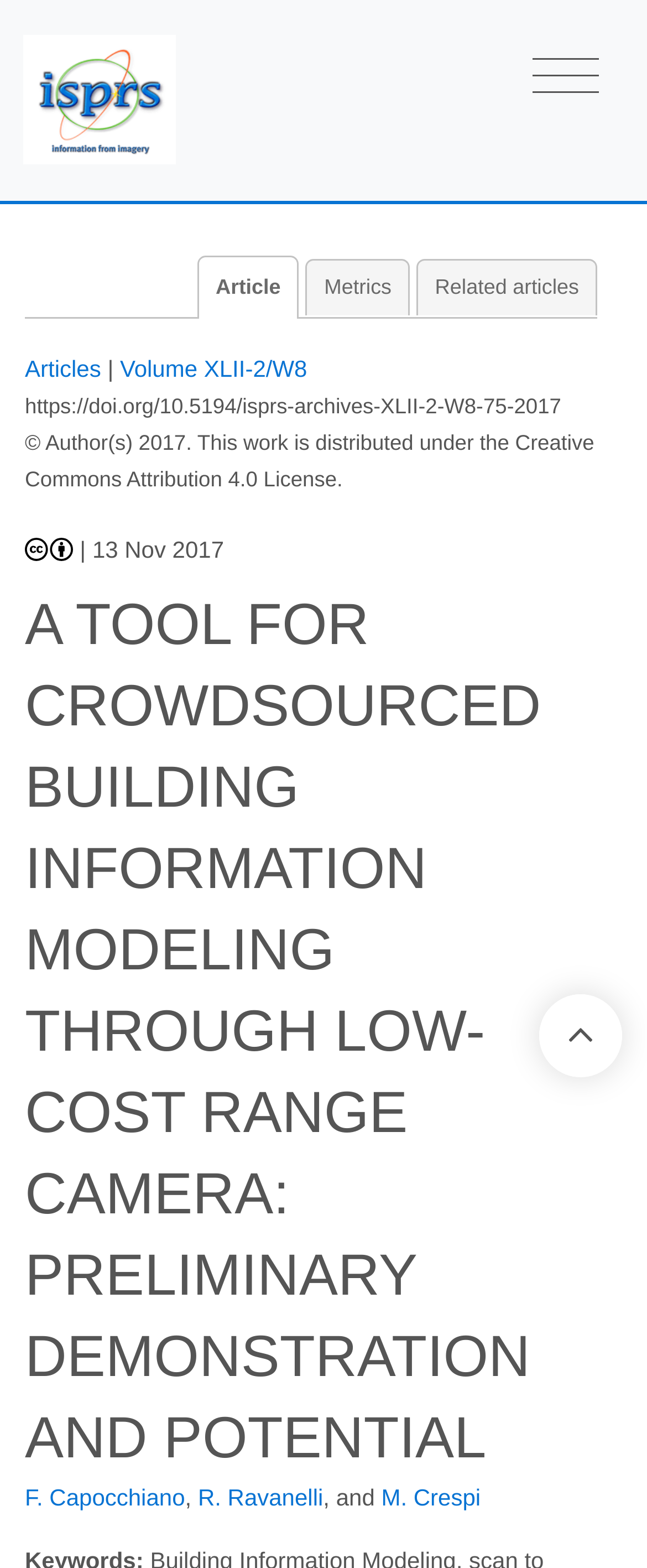Please find the bounding box coordinates of the element that you should click to achieve the following instruction: "Go to related articles". The coordinates should be presented as four float numbers between 0 and 1: [left, top, right, bottom].

[0.644, 0.165, 0.923, 0.201]